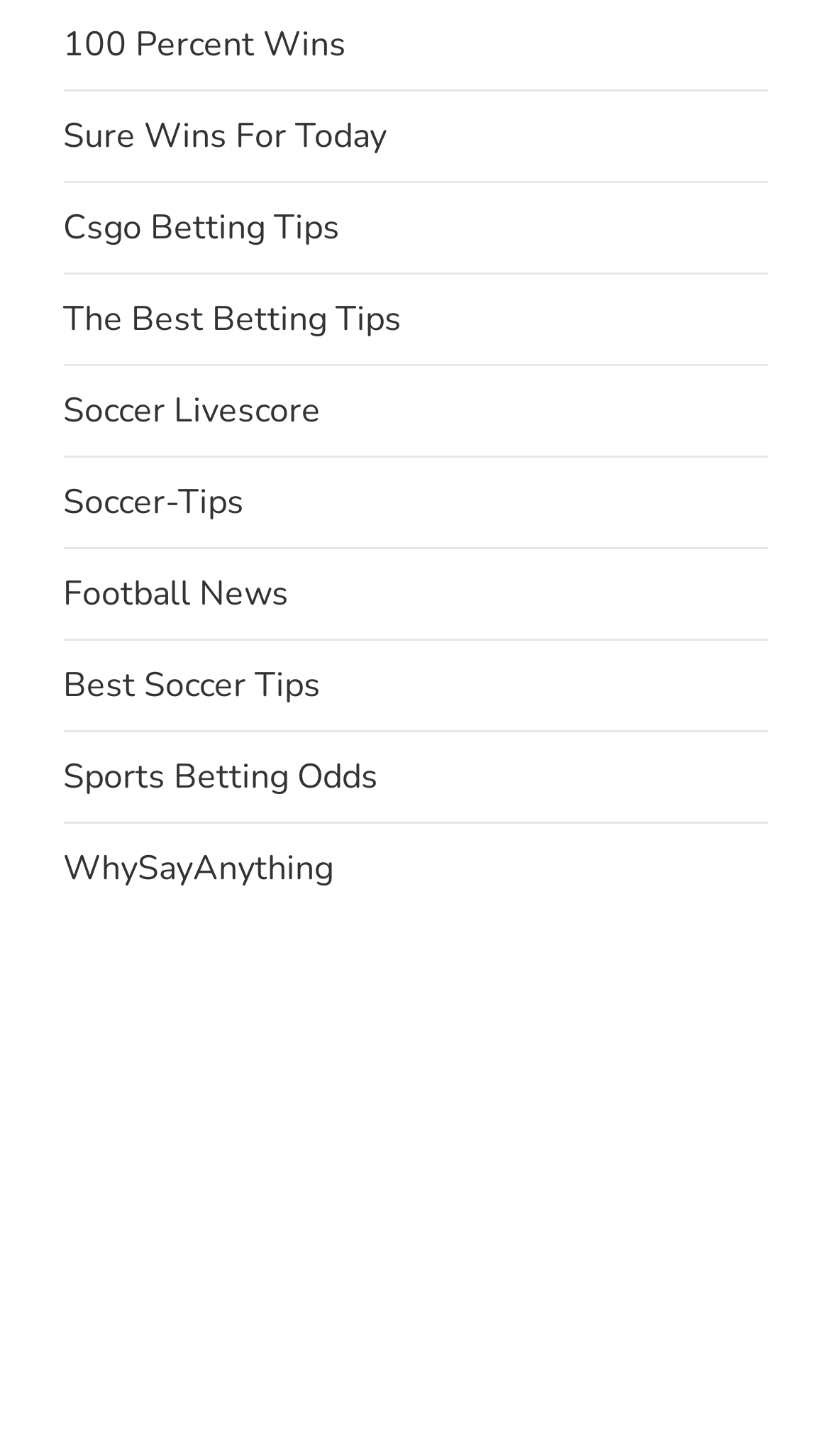Find the bounding box coordinates for the area that should be clicked to accomplish the instruction: "Visit WhySayAnything".

[0.076, 0.577, 0.401, 0.618]